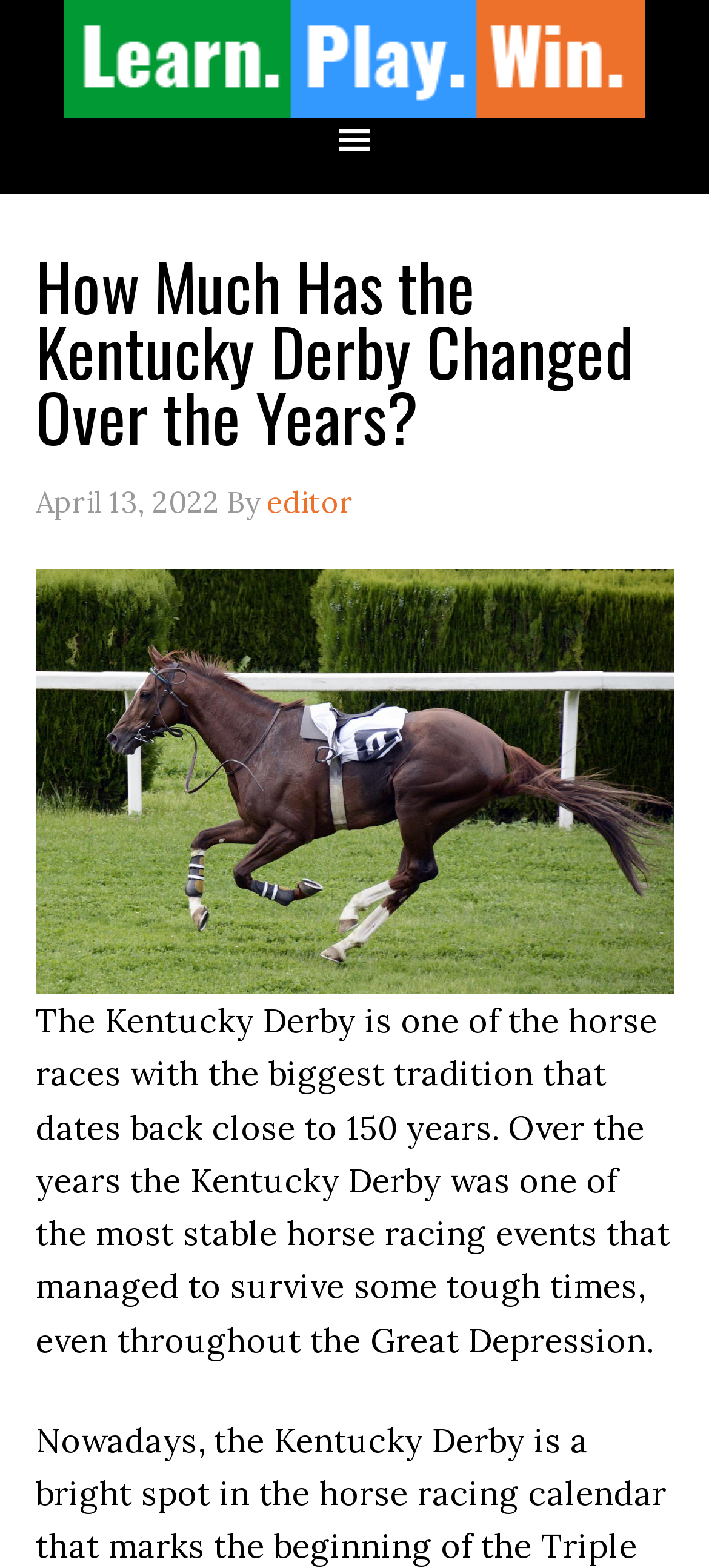Respond to the following question using a concise word or phrase: 
What is depicted in the image?

A racehorse